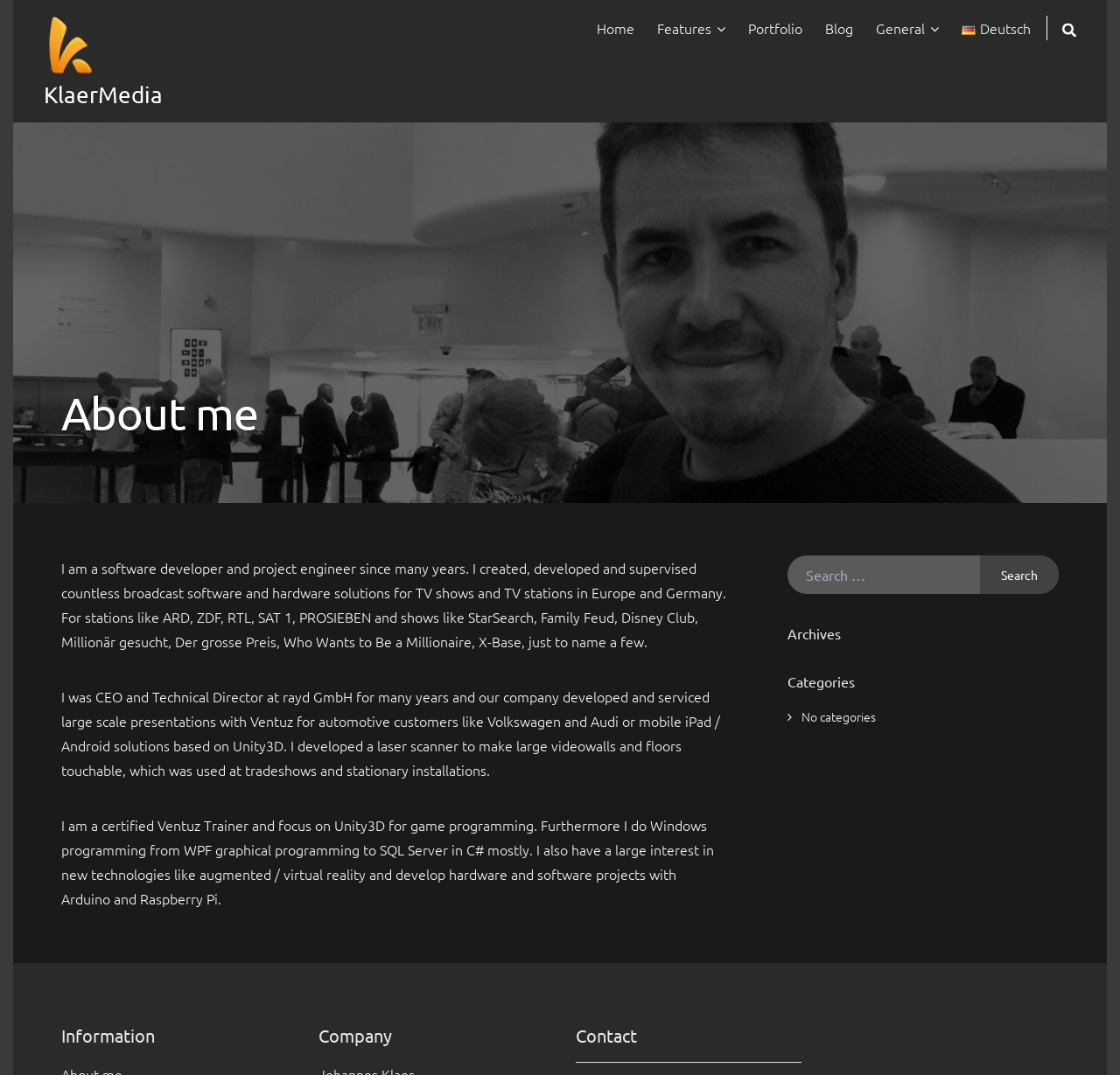Determine the bounding box coordinates of the element that should be clicked to execute the following command: "Search for something".

[0.703, 0.517, 0.945, 0.552]